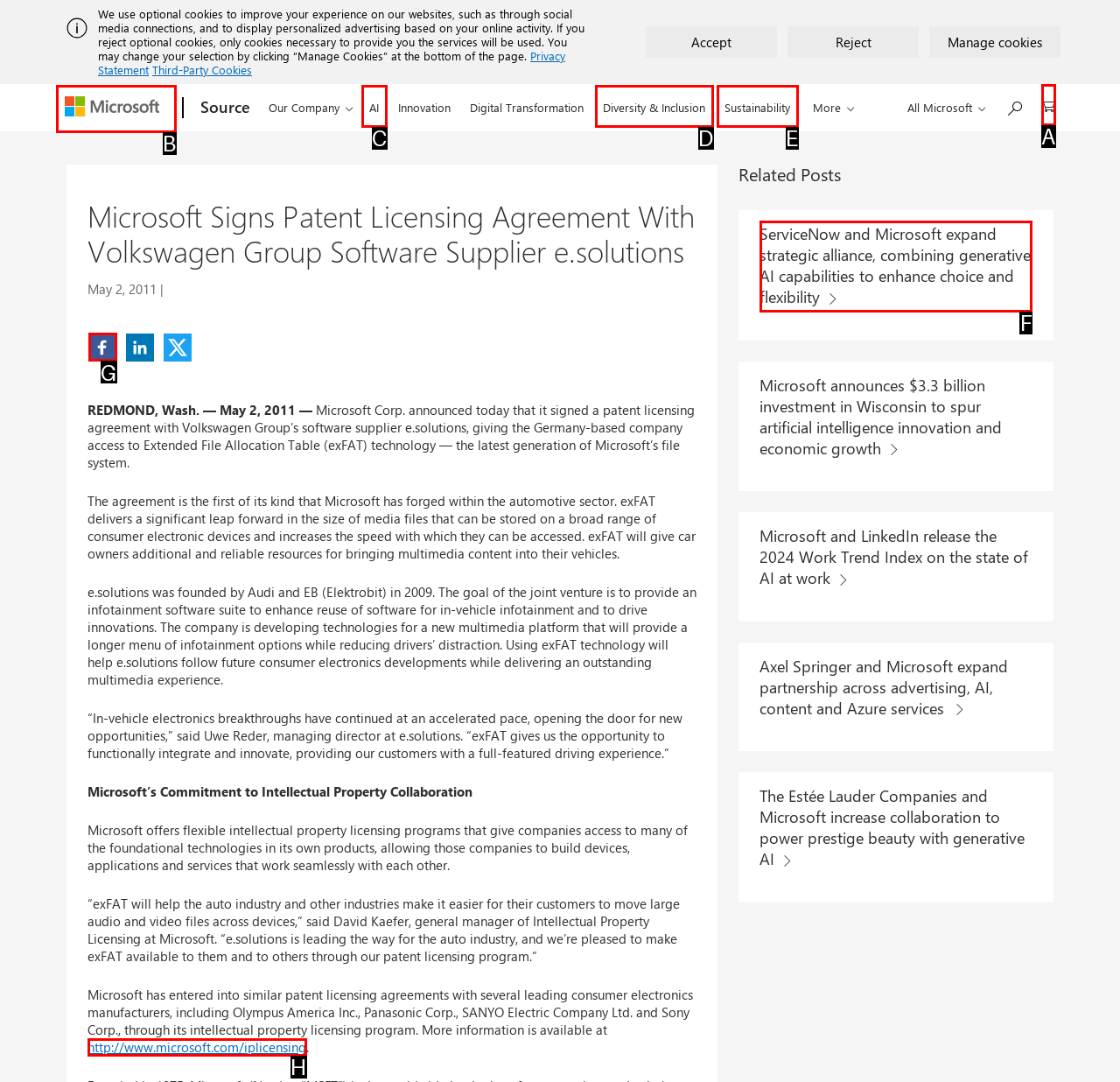Which option should be clicked to execute the following task: Share on Facebook? Respond with the letter of the selected option.

G